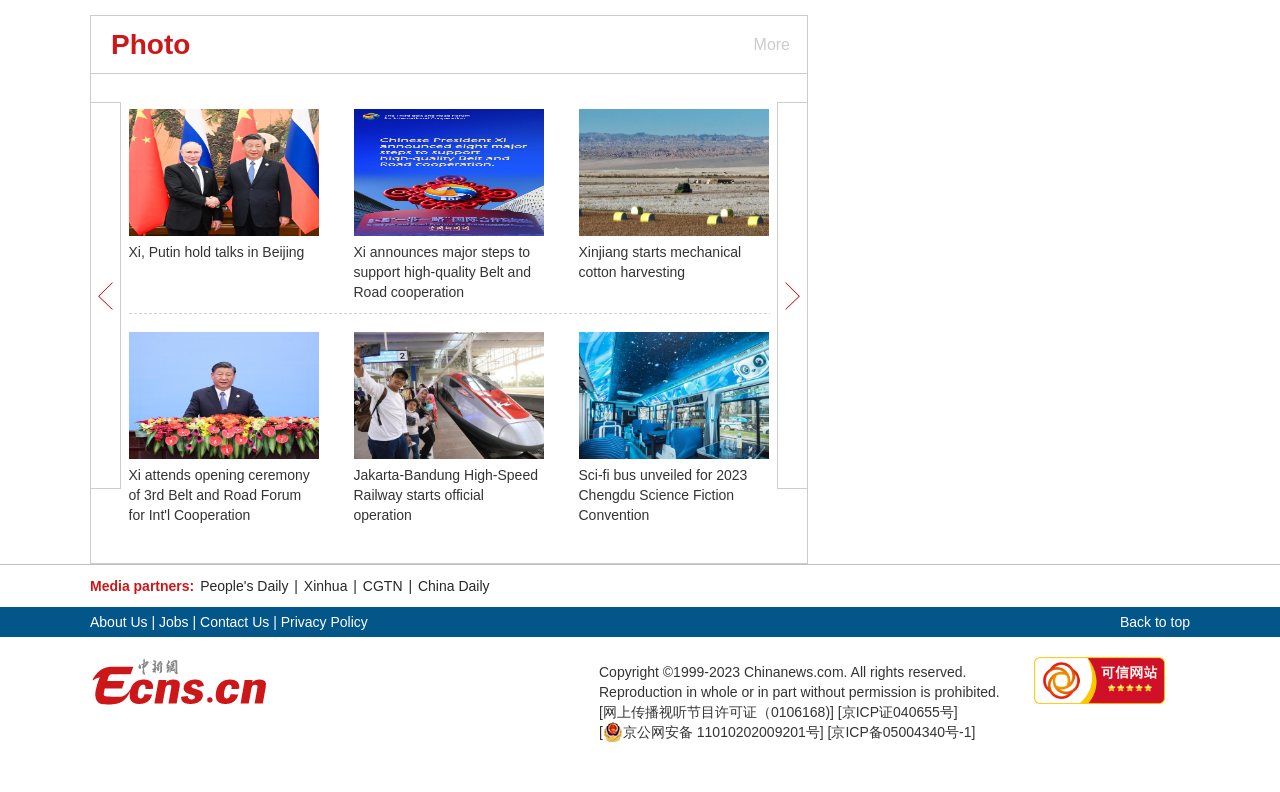Provide the bounding box coordinates for the specified HTML element described in this description: "Contact Us". The coordinates should be four float numbers ranging from 0 to 1, in the format [left, top, right, bottom].

[0.156, 0.775, 0.21, 0.795]